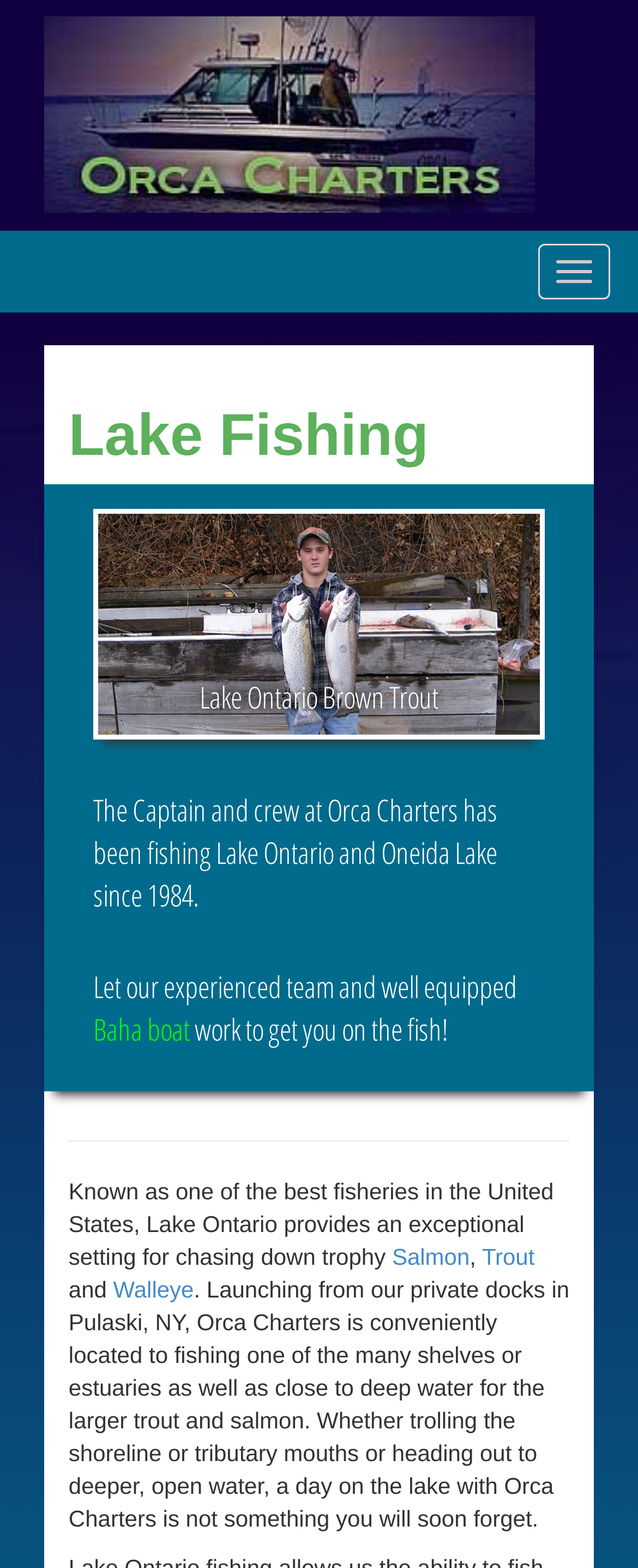Explain the contents of the webpage comprehensively.

The webpage is about Lake Fishing Trips with Orca Charters, specifically focusing on Lake Ontario and Oneida Lake. At the top, there is a logo image of Orca Charters Fishing and Guide Services, accompanied by a "Toggle navigation" button to the right. Below this, a prominent heading "Lake Fishing" is displayed.

Further down, a larger image of Orca Charters Fishing and Guide Services is shown, with a focus on Lake Fishing in Pulaski, NY. To the right of this image, there are three lines of text describing the experience and services offered by Orca Charters, including their expertise in fishing Lake Ontario and Oneida Lake since 1984.

Below this section, there is a horizontal separator line, followed by a paragraph of text that highlights the exceptional fishing opportunities on Lake Ontario, with links to specific types of fish such as Salmon, Trout, and Walleye. The text also describes the convenient location of Orca Charters in Pulaski, NY, and the various fishing experiences they offer, from trolling the shoreline to heading out to deeper waters.